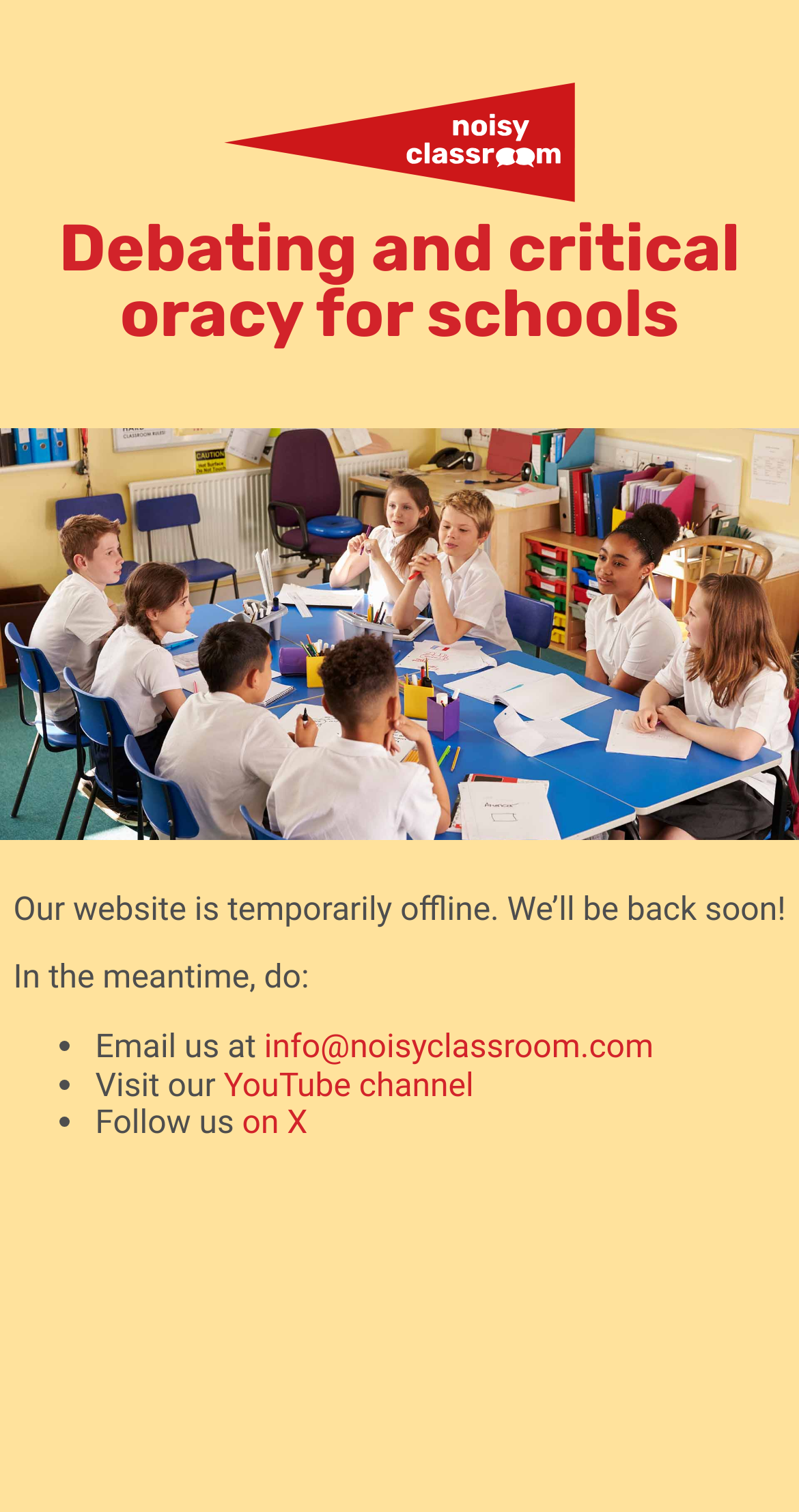Describe all significant elements and features of the webpage.

The webpage is titled "Noisy Classroom – Debating and critical oracy for schools – Noisy Classroom". At the top, there is a heading that reads "Debating and critical oracy for schools". 

Below the heading, a prominent message is displayed, stating "Our website is temporarily offline. We’ll be back soon!". This message is centered on the page. 

Underneath this message, there is a list of instructions, starting with the text "In the meantime, do:". The list consists of three items, each marked with a bullet point. The first item says "Email us at" and provides an email address, "info@noisyclassroom.com", which is a clickable link. The second item says "Visit our" and provides a link to the "YouTube channel". The third item says "Follow us" and provides a link to the platform "X". These list items are positioned in the middle of the page, one below the other.